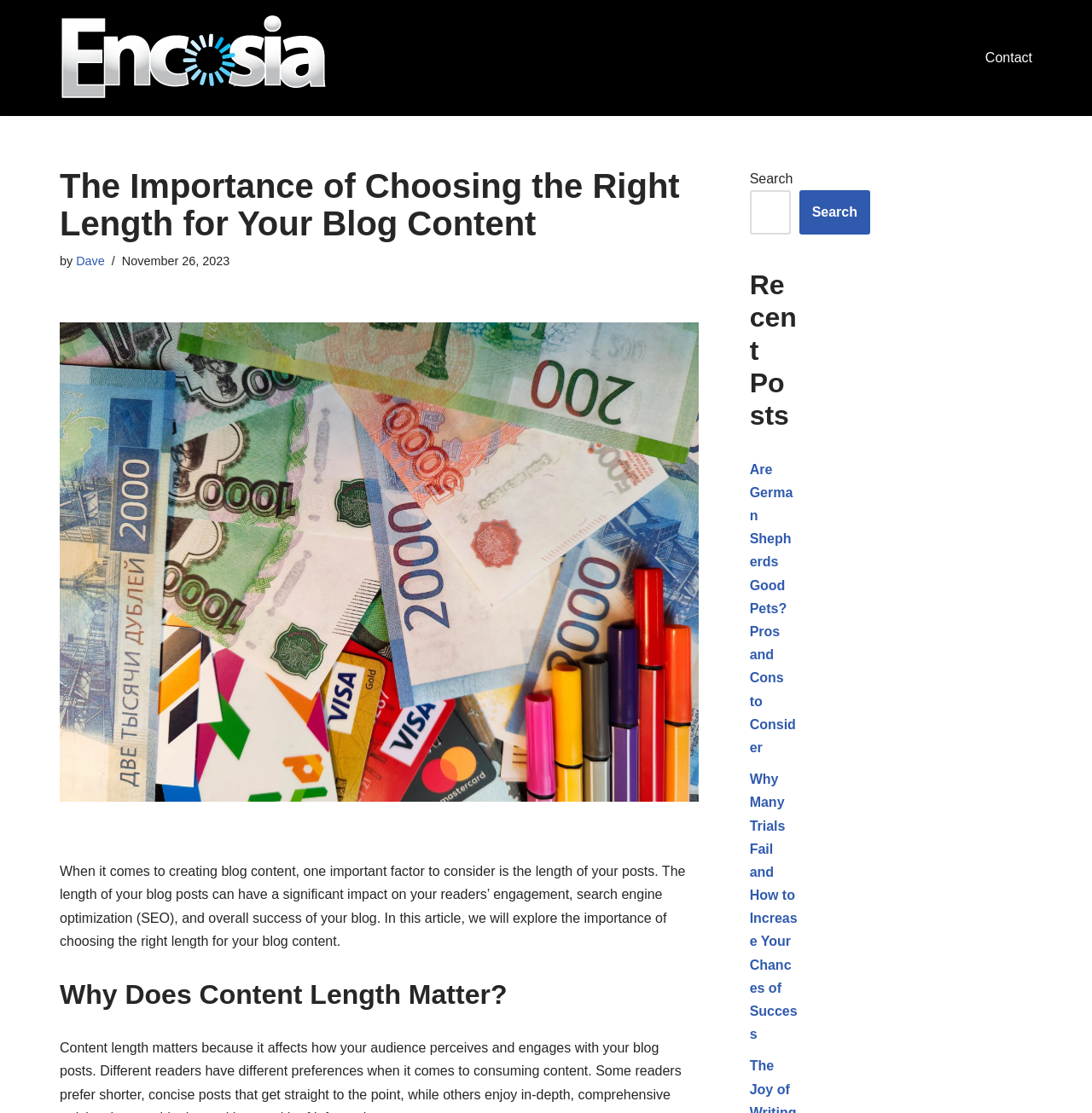Please find the bounding box coordinates of the element that you should click to achieve the following instruction: "Explore the 'Recent Posts' section". The coordinates should be presented as four float numbers between 0 and 1: [left, top, right, bottom].

[0.686, 0.241, 0.731, 0.388]